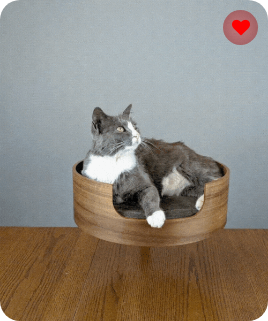Answer in one word or a short phrase: 
What is the purpose of the Desk Nest Cat Bed?

For cat to rest